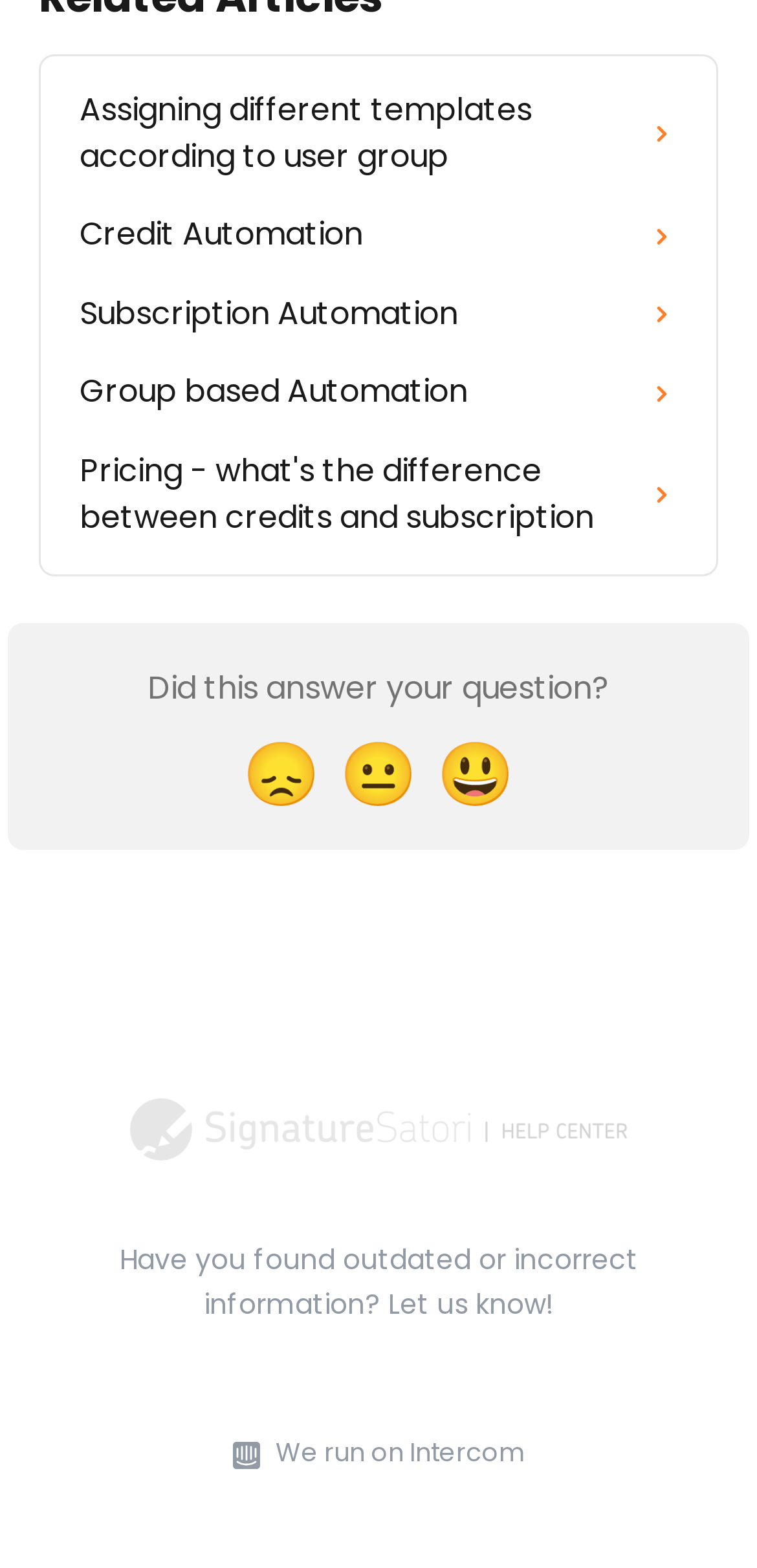Please identify the bounding box coordinates of the clickable element to fulfill the following instruction: "Click on 'Have you found outdated or incorrect information? Let us know!' ". The coordinates should be four float numbers between 0 and 1, i.e., [left, top, right, bottom].

[0.158, 0.791, 0.842, 0.844]